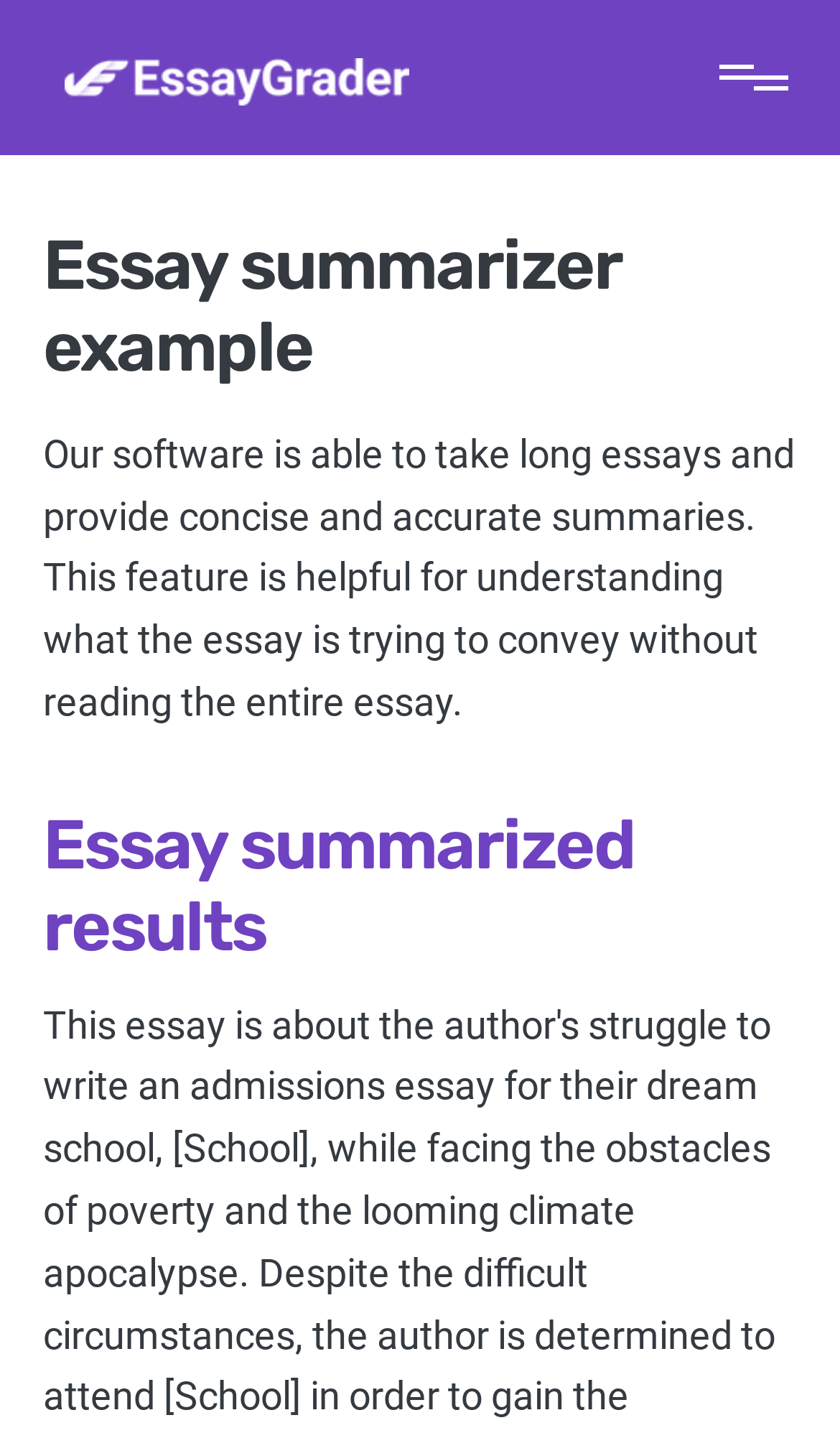Extract the heading text from the webpage.

Essay summarizer example